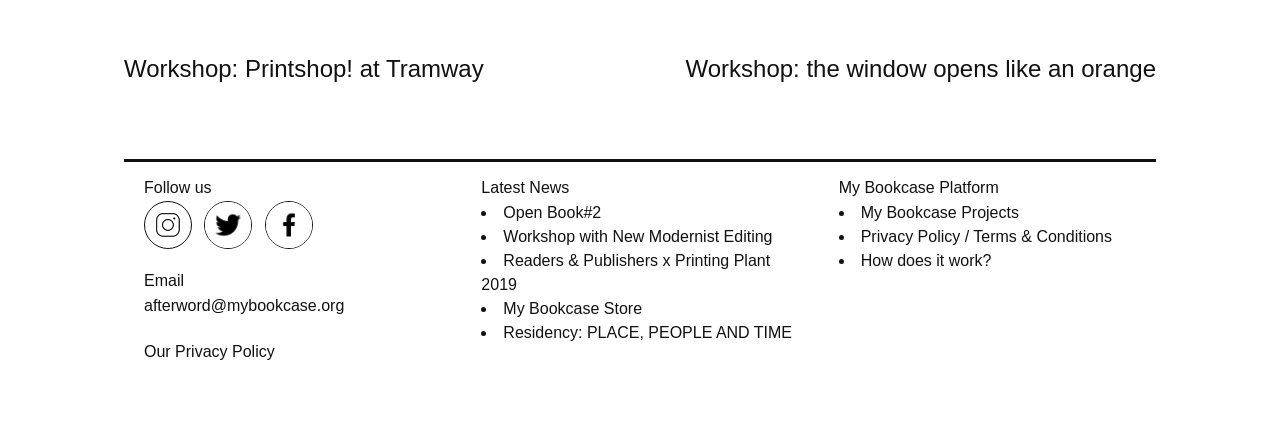How many social media links are there?
Please provide a single word or phrase in response based on the screenshot.

3